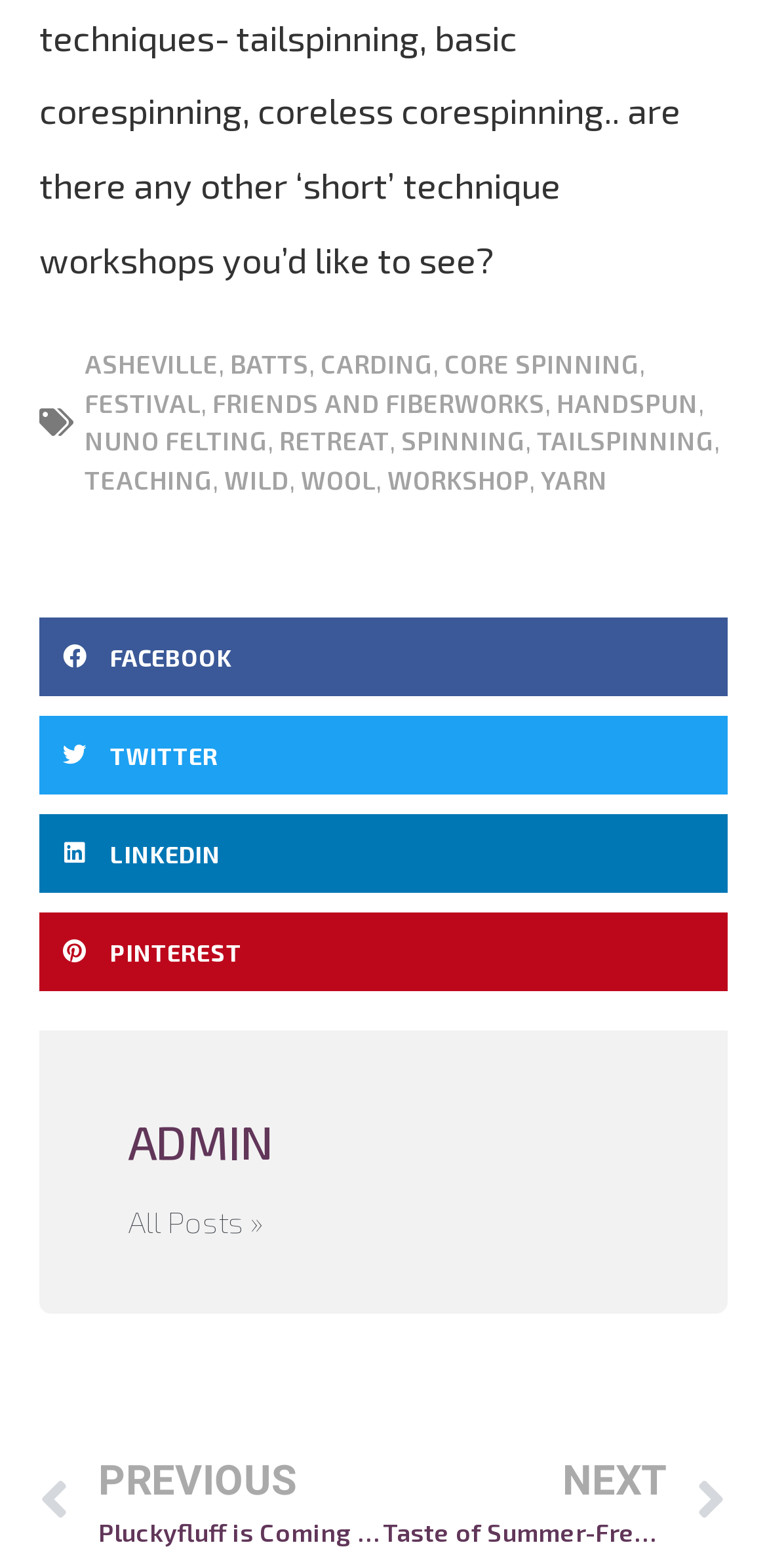How many commas are there on the webpage?
Answer the question with just one word or phrase using the image.

7